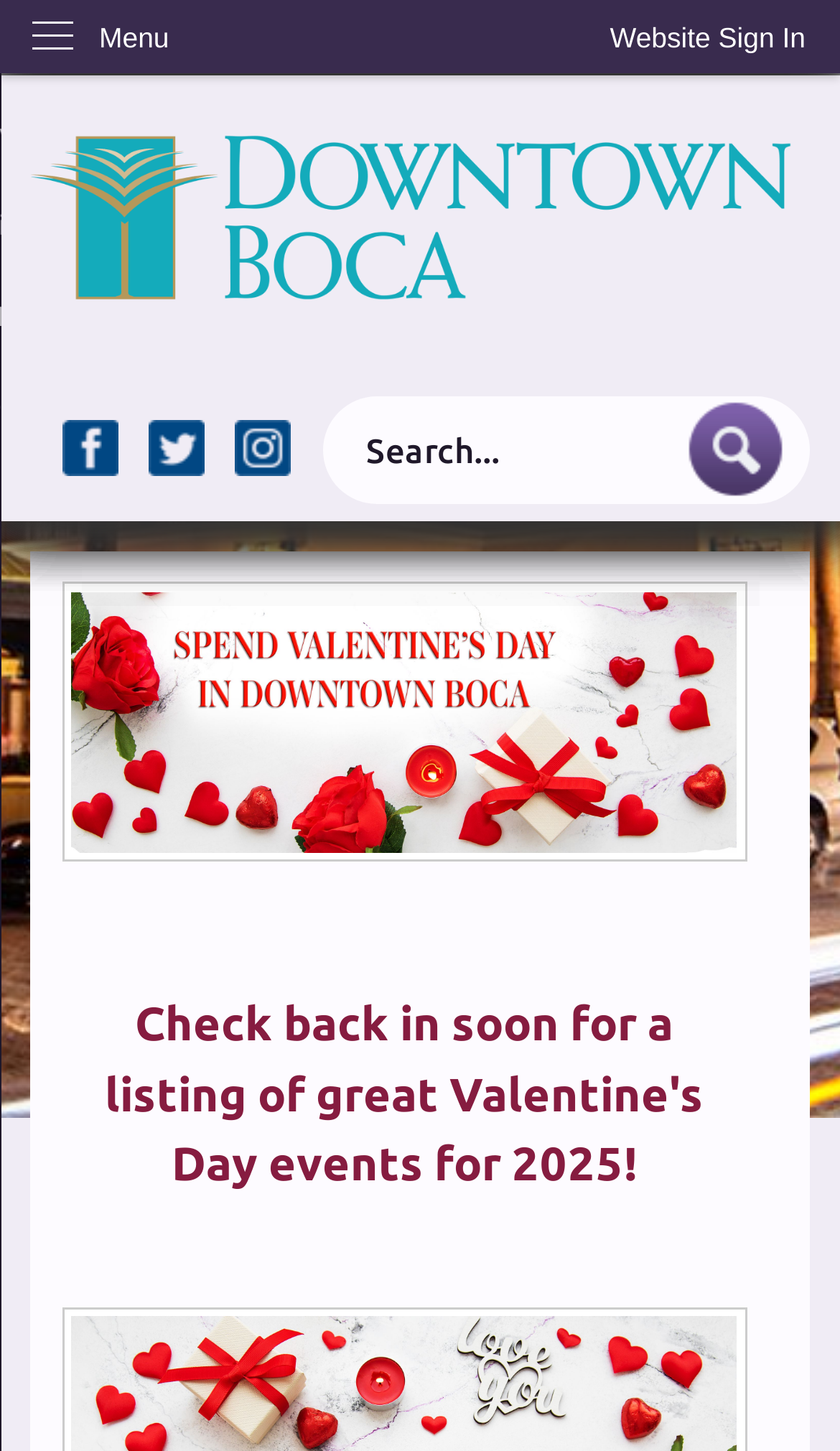Please predict the bounding box coordinates (top-left x, top-left y, bottom-right x, bottom-right y) for the UI element in the screenshot that fits the description: Skip to Main Content

[0.0, 0.0, 0.042, 0.024]